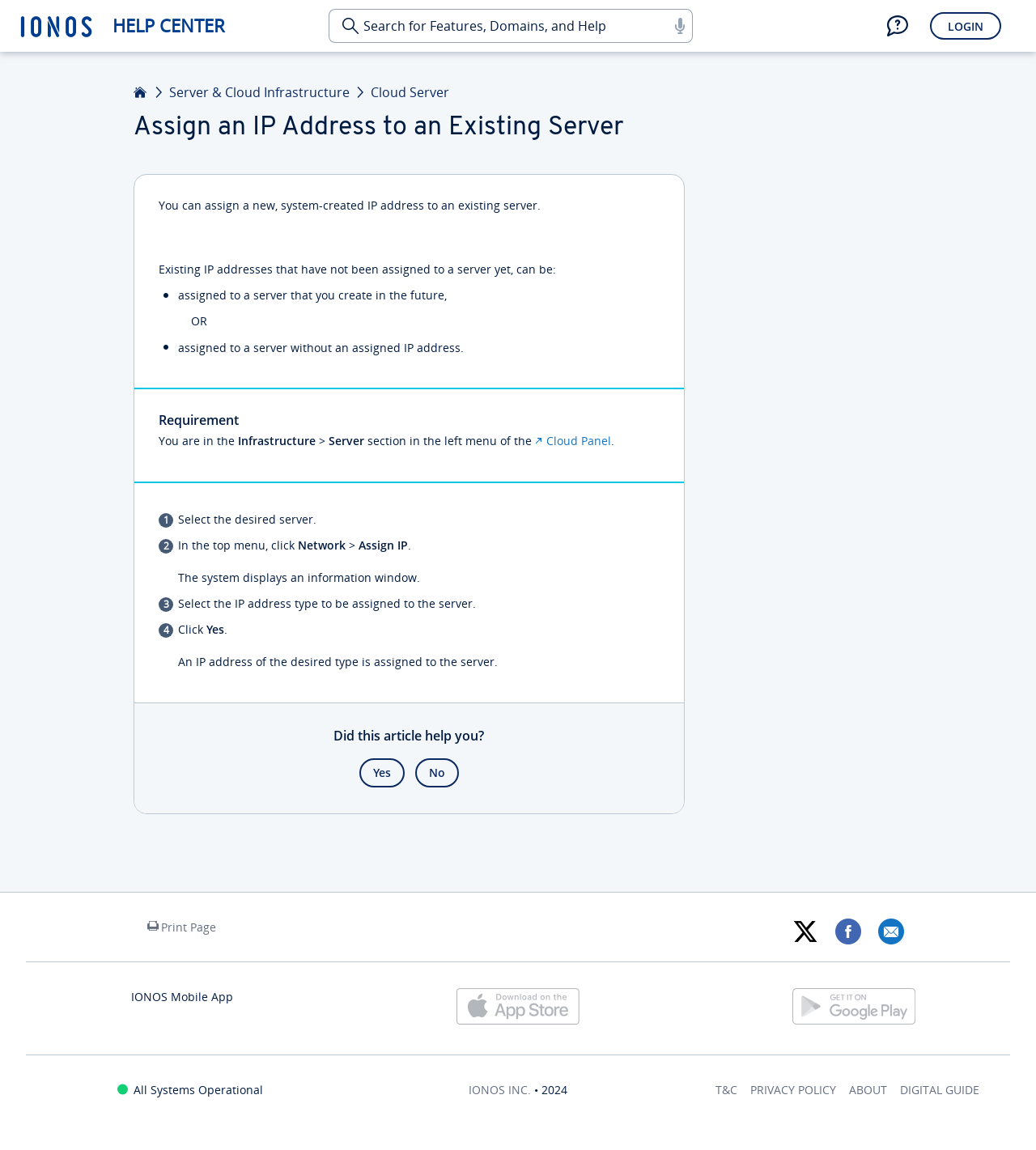What is the section where you select the server?
Please ensure your answer is as detailed and informative as possible.

Based on the webpage content, the section where you select the server is the 'Infrastructure' section, which can be found in the left menu of the Cloud Panel.